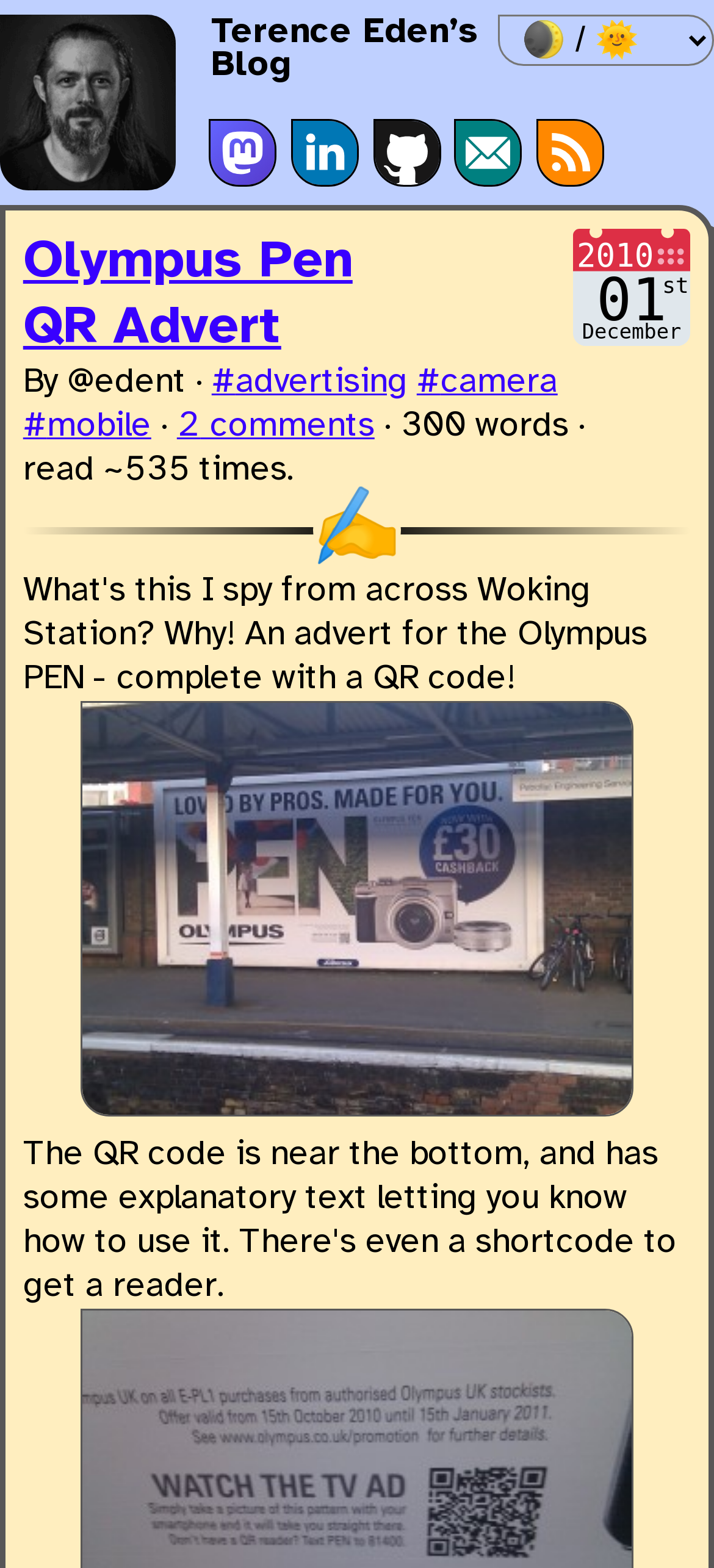How many comments are there on the blog post?
Observe the image and answer the question with a one-word or short phrase response.

2